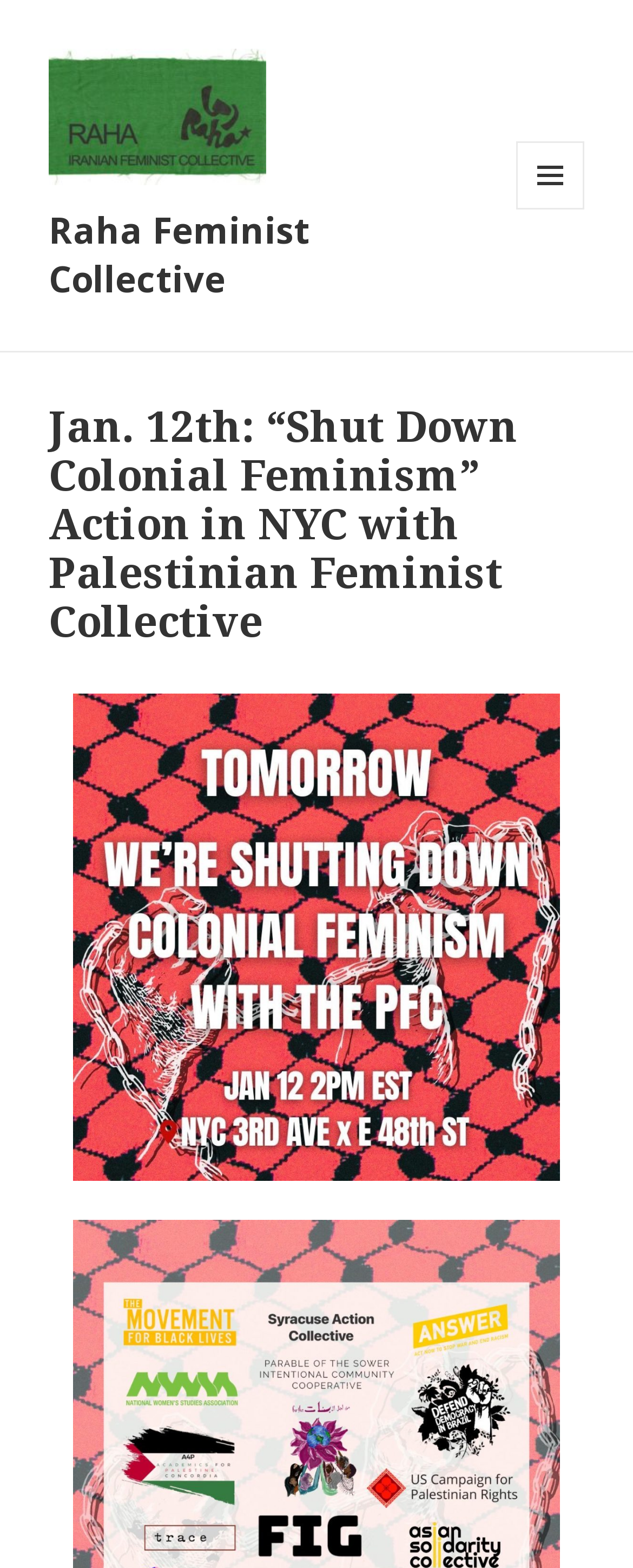Locate and extract the text of the main heading on the webpage.

Jan. 12th: “Shut Down Colonial Feminism” Action in NYC with Palestinian Feminist Collective